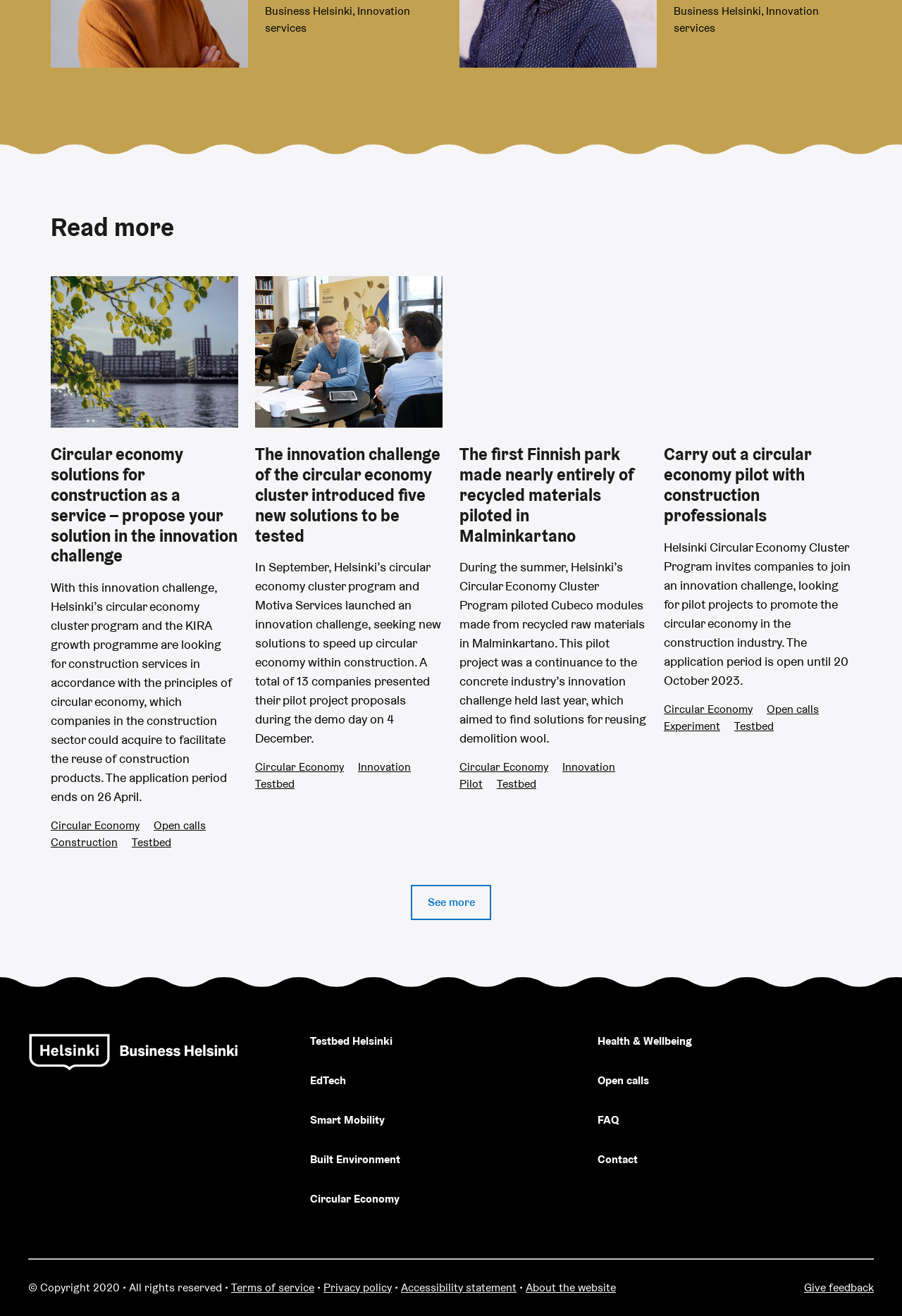Find the bounding box coordinates of the element I should click to carry out the following instruction: "Propose a solution in the innovation challenge".

[0.056, 0.21, 0.264, 0.613]